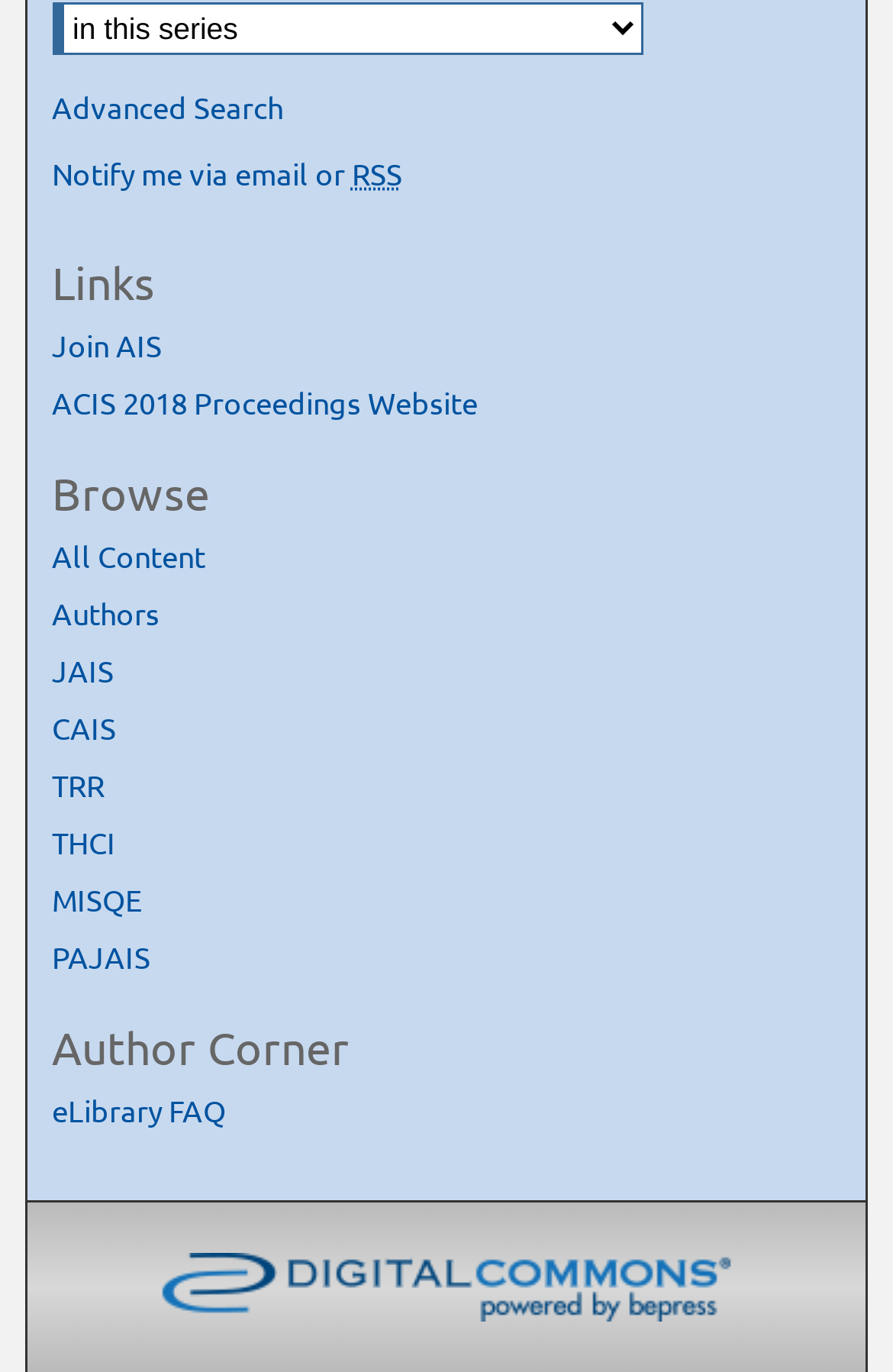Specify the bounding box coordinates of the region I need to click to perform the following instruction: "Browse the Software category". The coordinates must be four float numbers in the range of 0 to 1, i.e., [left, top, right, bottom].

None